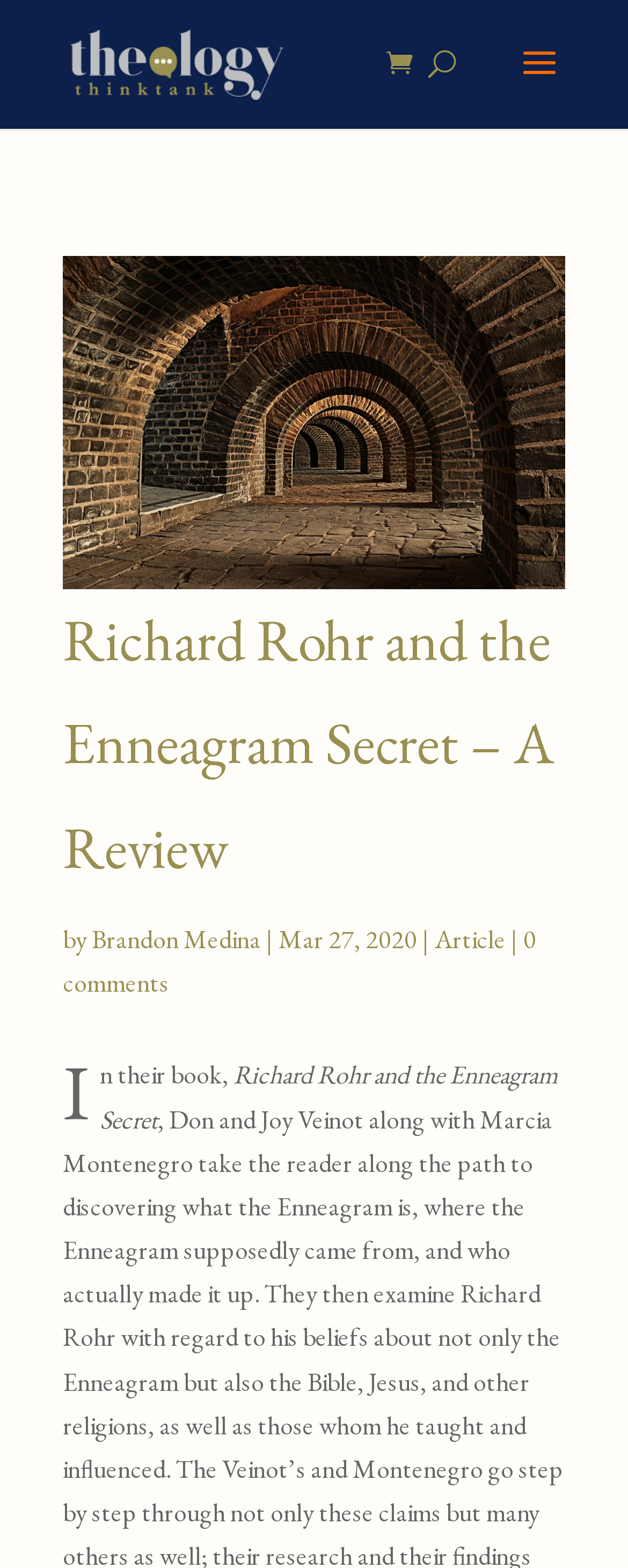What is the name of the website?
From the image, respond using a single word or phrase.

Theology Think Tank